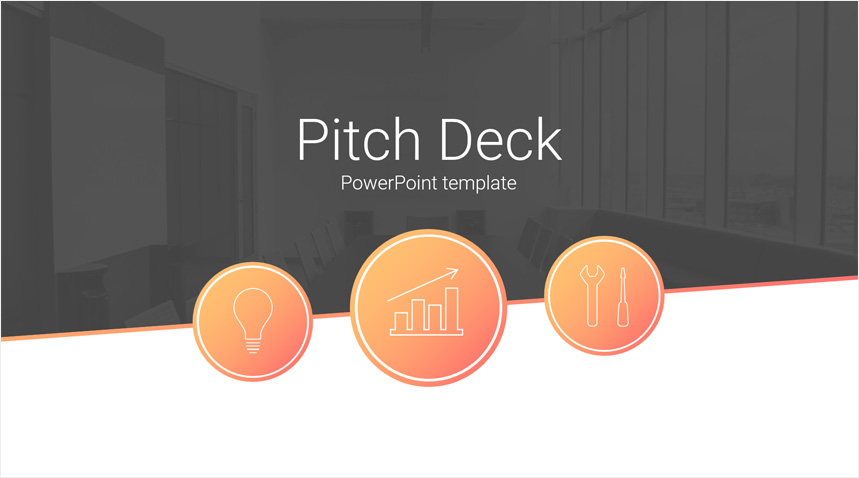Deliver an in-depth description of the image, highlighting major points.

The image showcases a modern and professional Pitch Deck PowerPoint template designed for business presentations. At the center, the title "Pitch Deck" is prominently displayed in large, bold typography, accompanied by the subtitle "PowerPoint template," indicating its purpose and intended use.

Beneath the title, there are three circular icons, each representing key concepts: a light bulb symbolizing ideas and creativity, a graph illustrating growth and business metrics, and a wrench and screwdriver depicting the tools necessary for problem-solving and innovation. The background features a blurred view of a sleek, modern office space with large windows, reinforcing the business-oriented theme of the template. The overall color palette transitions from orange to white at the bottom, creating an eye-catching and professional look, suitable for presenting to potential investors and partners.